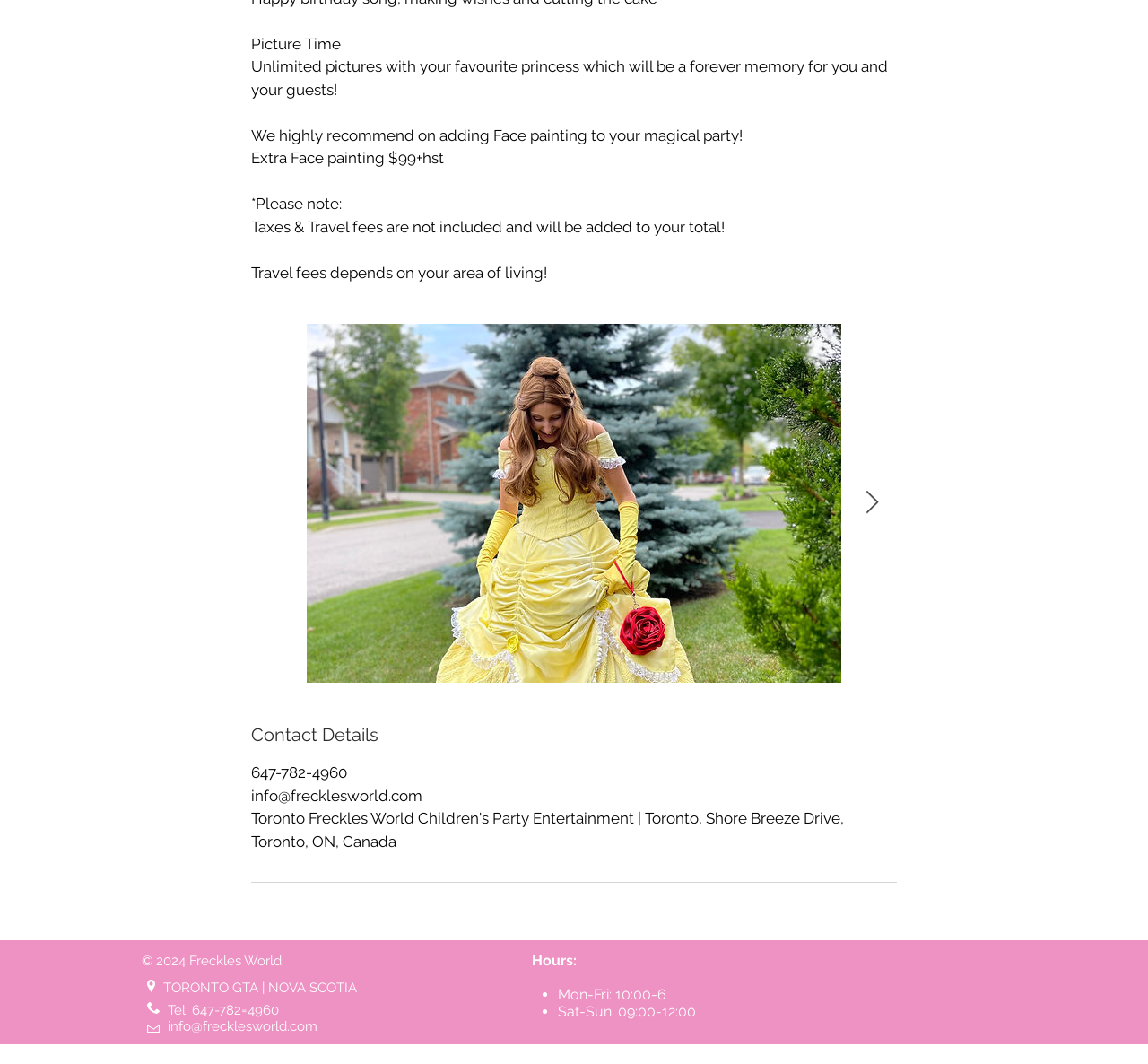Refer to the element description aria-label="Google listing (Toronto)" and identify the corresponding bounding box in the screenshot. Format the coordinates as (top-left x, top-left y, bottom-right x, bottom-right y) with values in the range of 0 to 1.

[0.808, 0.911, 0.839, 0.944]